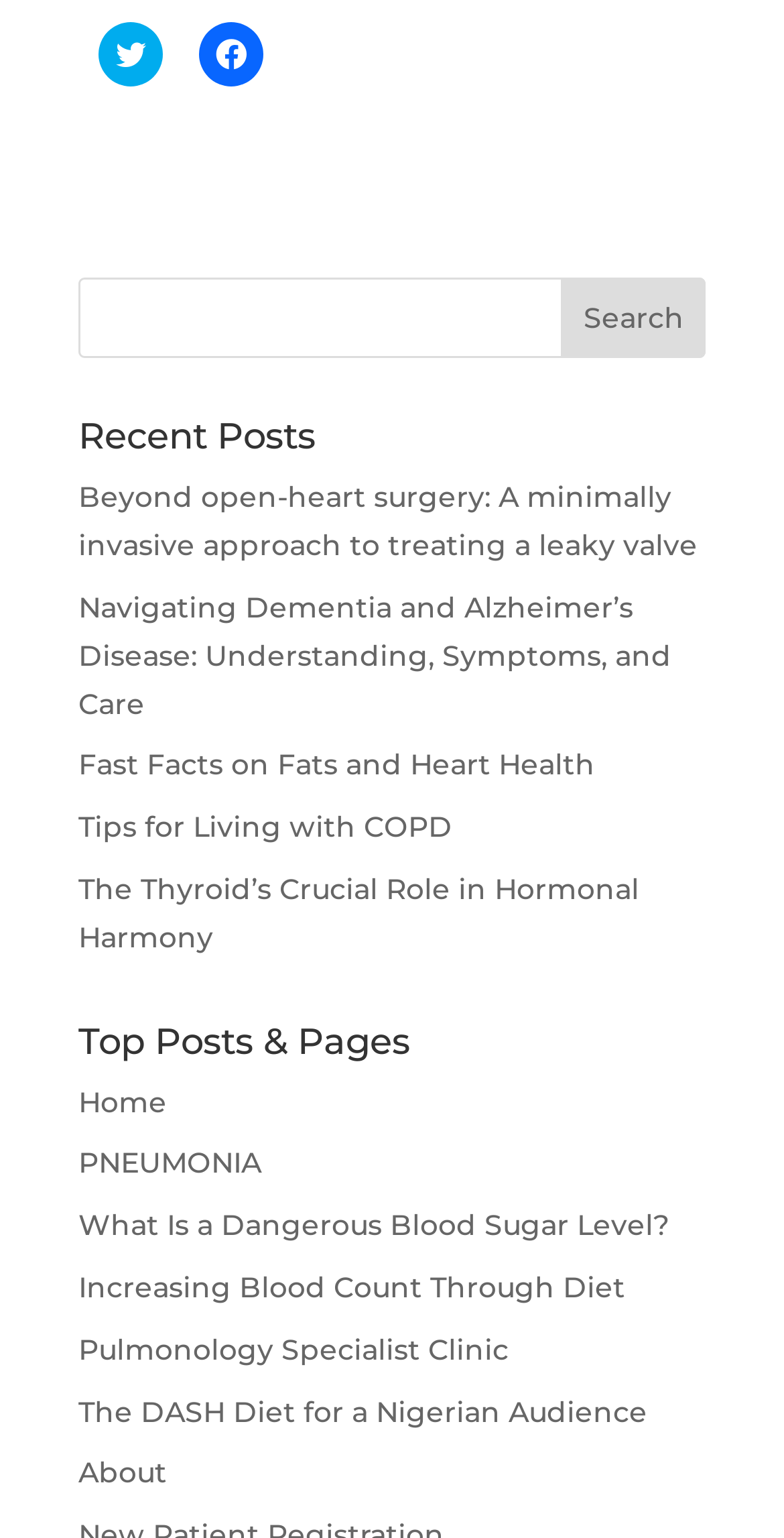Can you give a comprehensive explanation to the question given the content of the image?
What is the topic of the first link under 'Recent Posts'?

The first link under the 'Recent Posts' heading is titled 'Beyond open-heart surgery: A minimally invasive approach to treating a leaky valve', which suggests that the topic is related to heart surgery.